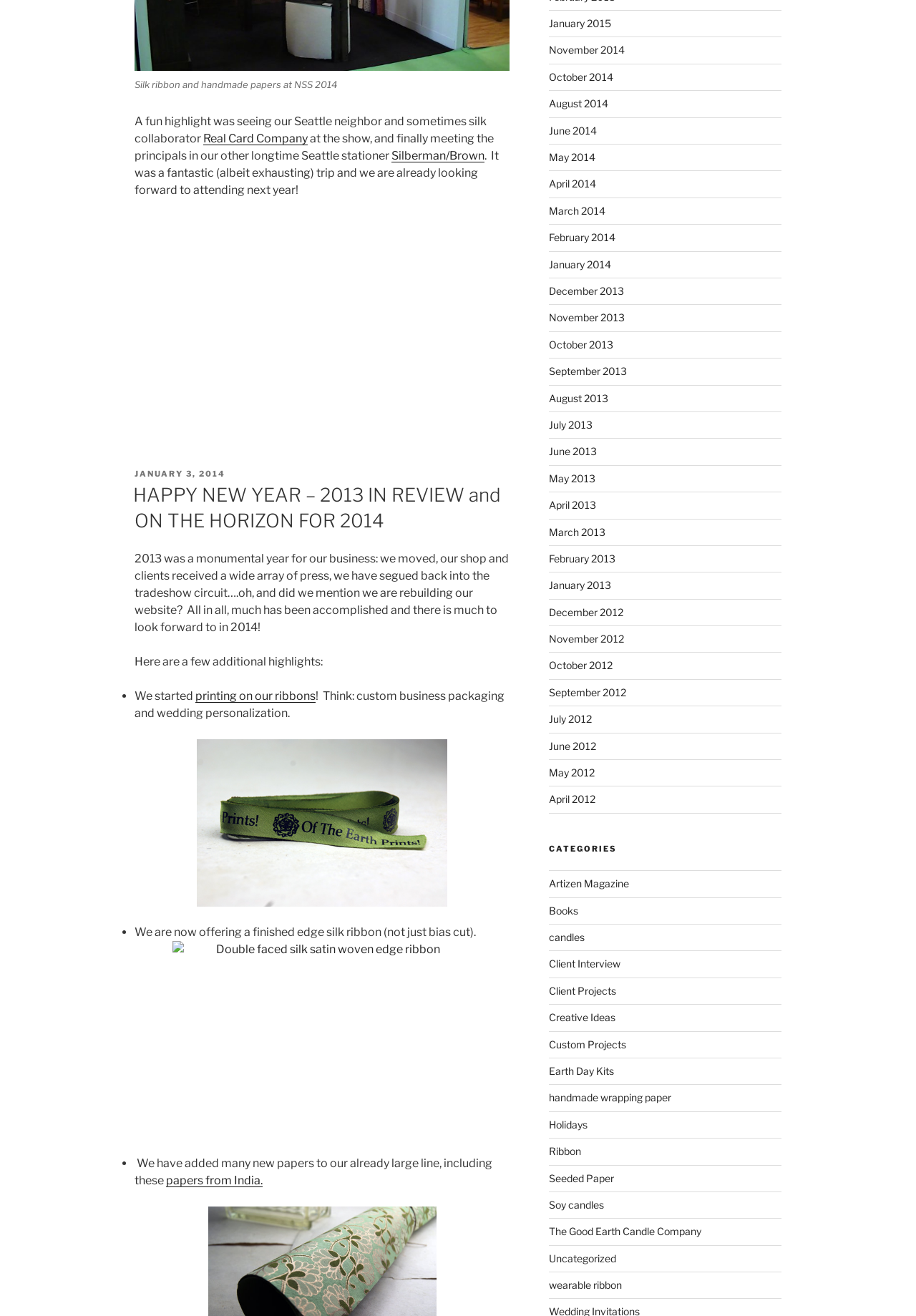From the webpage screenshot, identify the region described by papers from India.. Provide the bounding box coordinates as (top-left x, top-left y, bottom-right x, bottom-right y), with each value being a floating point number between 0 and 1.

[0.181, 0.892, 0.287, 0.902]